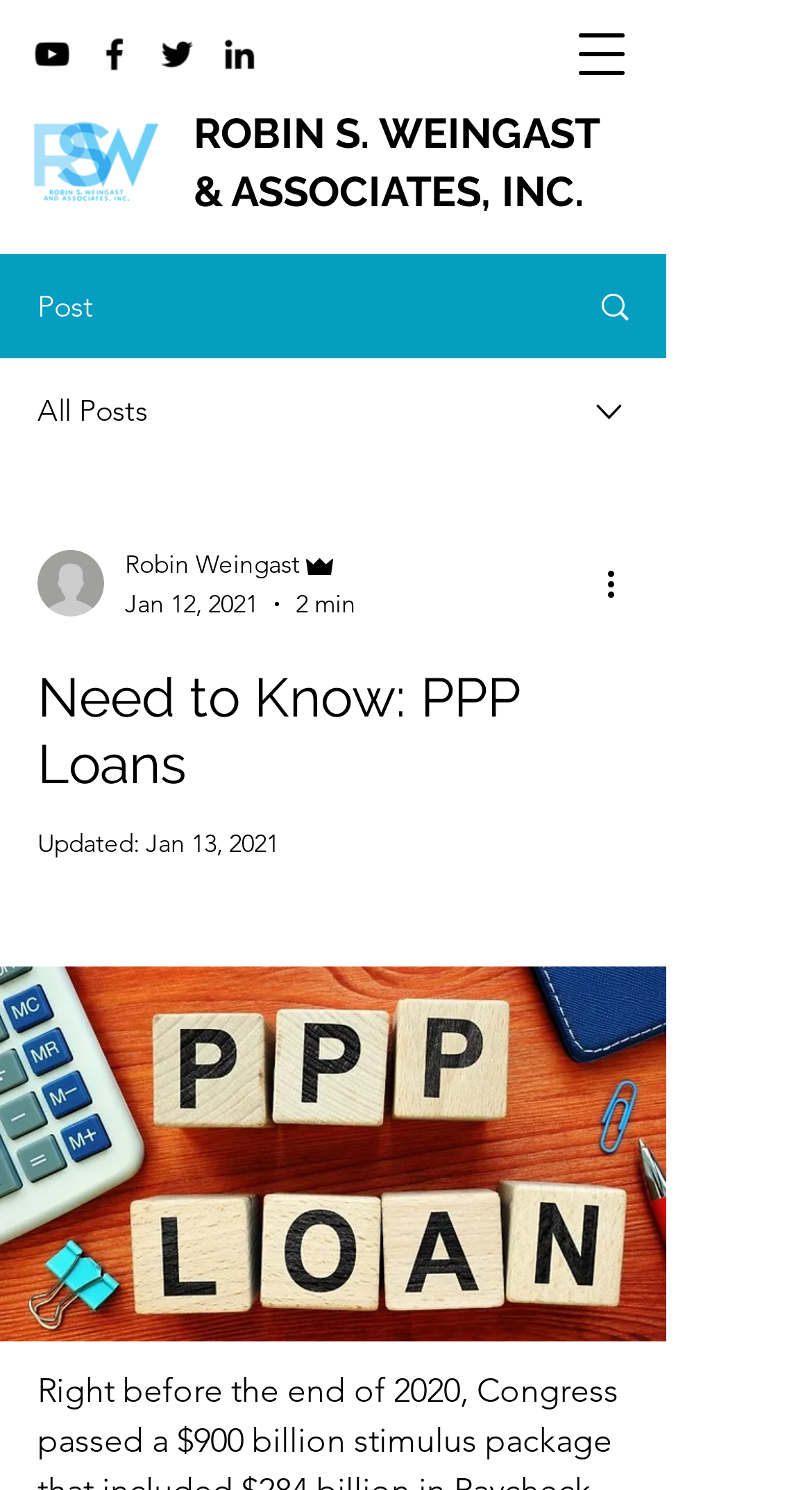What is the type of content represented by the link with the text 'Post'?
From the screenshot, provide a brief answer in one word or phrase.

Blog post